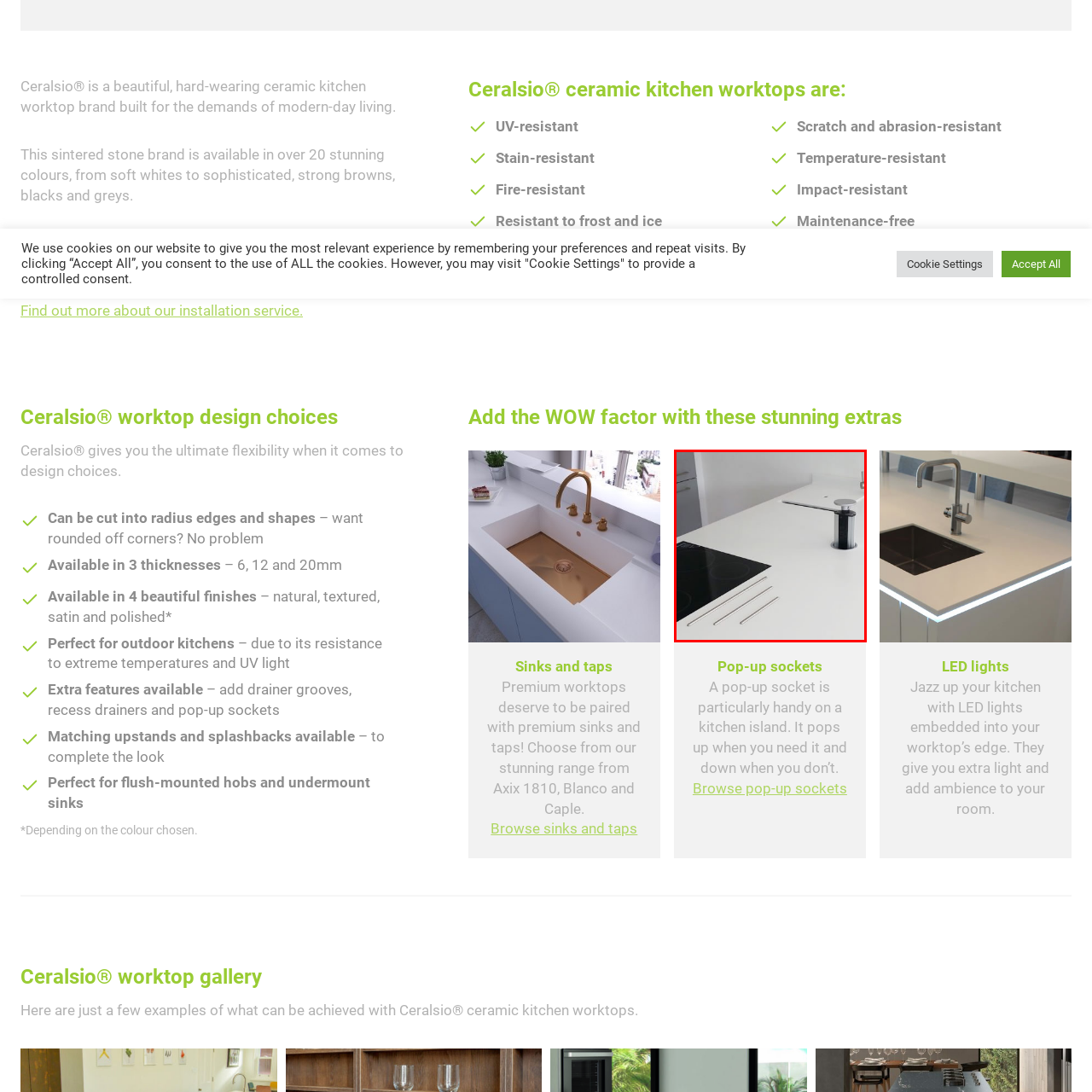Describe extensively the image that is contained within the red box.

The image features a modern kitchen worktop showcasing a sleek, white surface designed for both functionality and aesthetics. Prominently displayed is a stylish pop-up socket, ideal for convenient access to power on a kitchen island. Adjacent to it, a contemporary tap adds to the sophisticated design. The worktop is complemented by an integrated black induction cooktop, illustrating a seamless blend of technology and elegance. This setup exemplifies the versatility of Ceralsio® kitchen worktops, perfect for contemporary living and designed to meet the demands of modern-day cooking. The overall design emphasizes cleanliness and efficiency, making it a focal point in any kitchen setting.